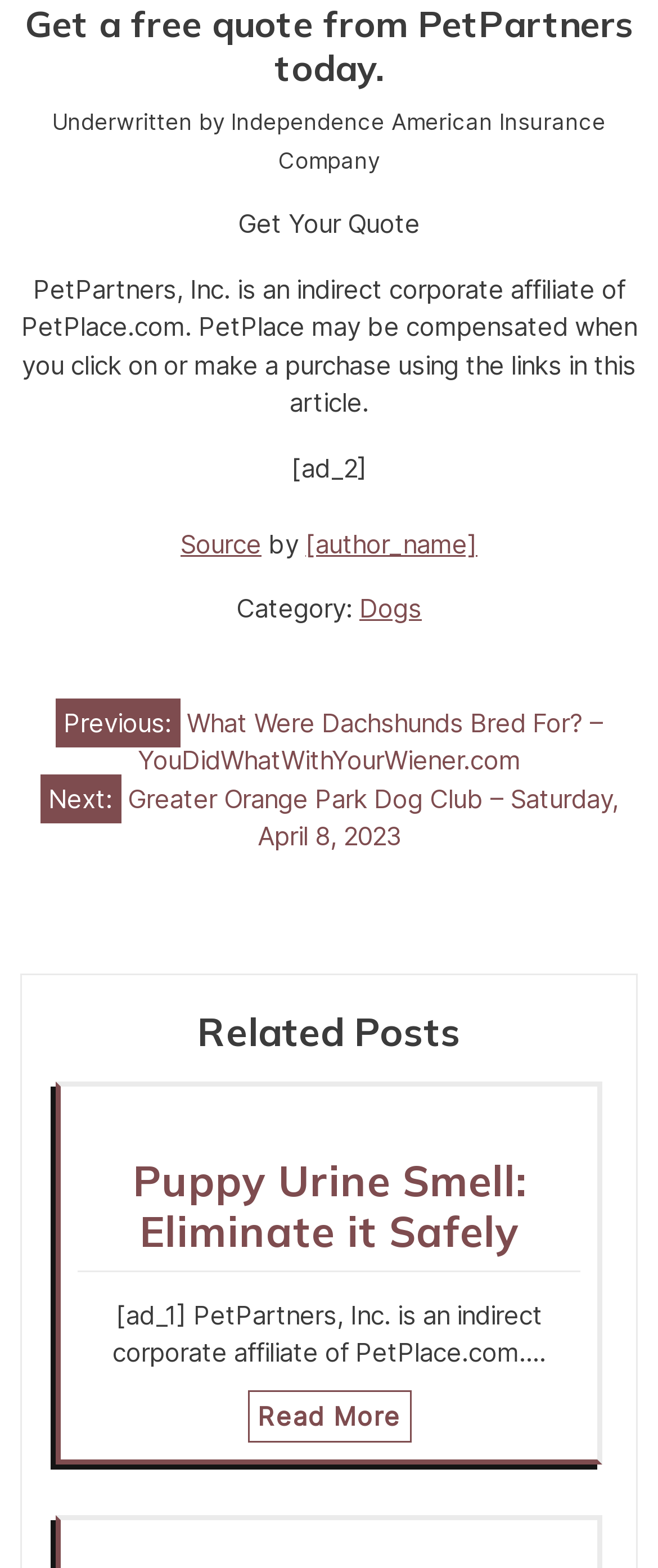Could you find the bounding box coordinates of the clickable area to complete this instruction: "Read Editor's Note"?

None